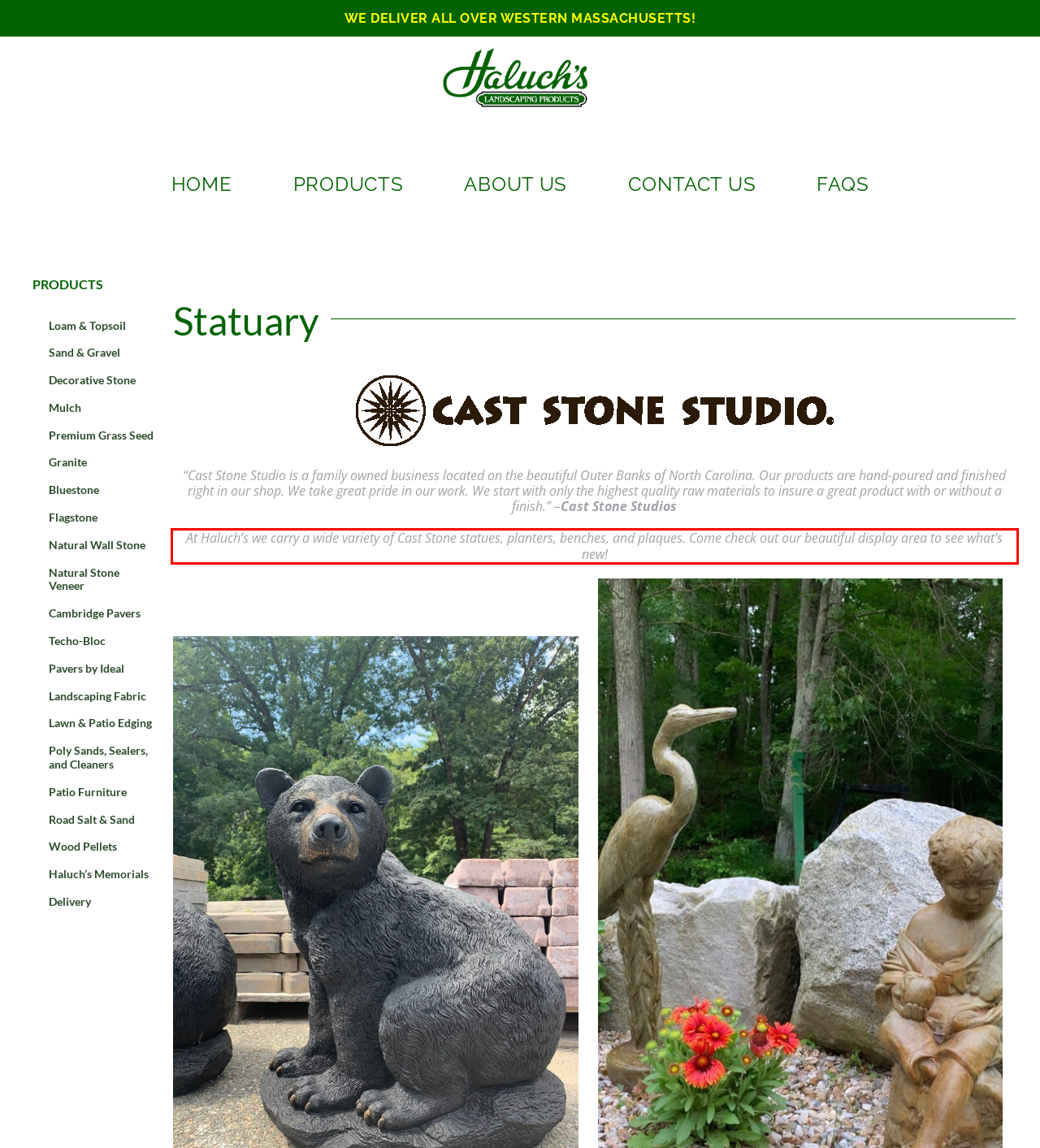Please examine the screenshot of the webpage and read the text present within the red rectangle bounding box.

At Haluch’s we carry a wide variety of Cast Stone statues, planters, benches, and plaques. Come check out our beautiful display area to see what’s new!